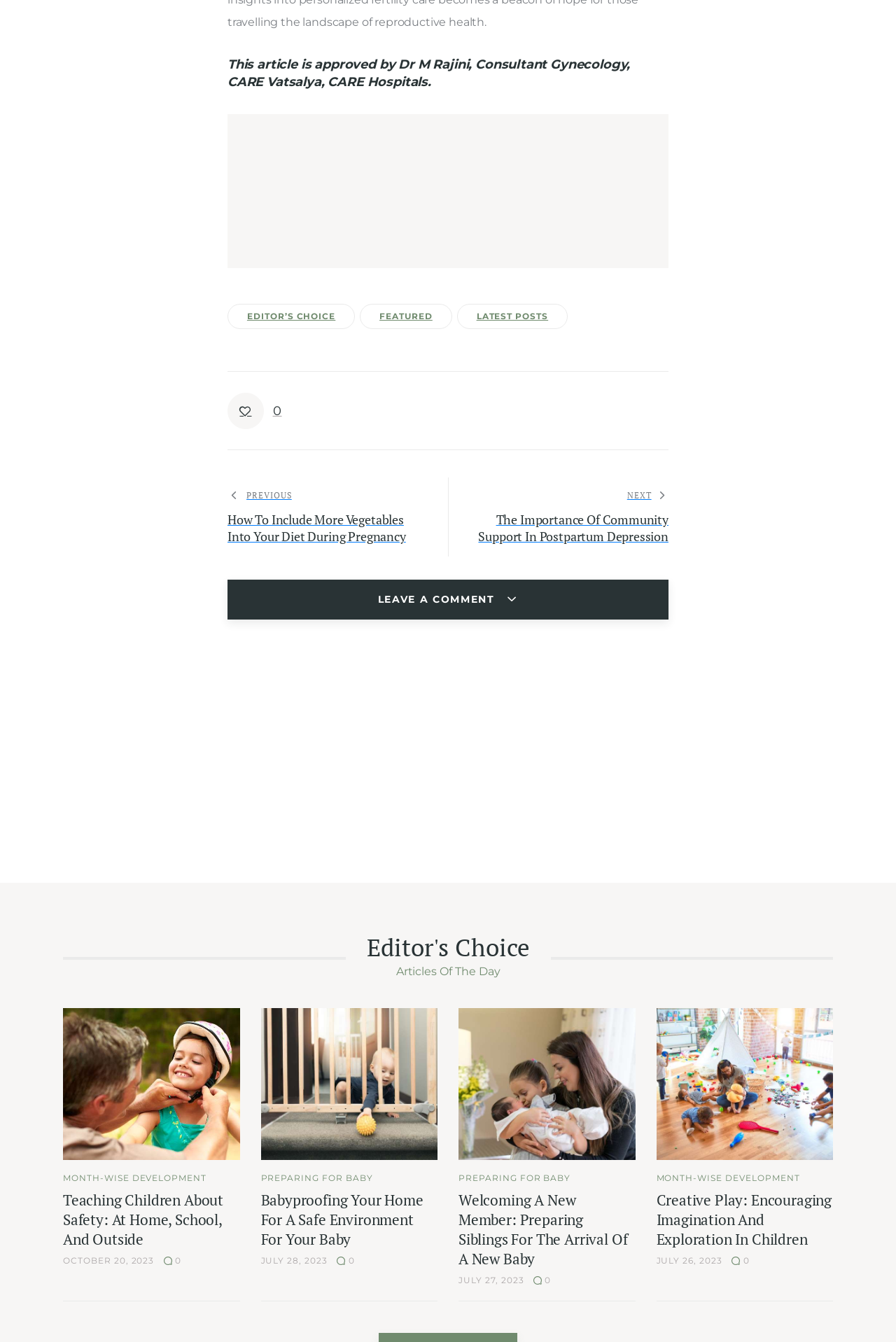Specify the bounding box coordinates for the region that must be clicked to perform the given instruction: "Read the article 'Teaching Children About Safety: At Home, School, And Outside'".

[0.07, 0.887, 0.268, 0.93]